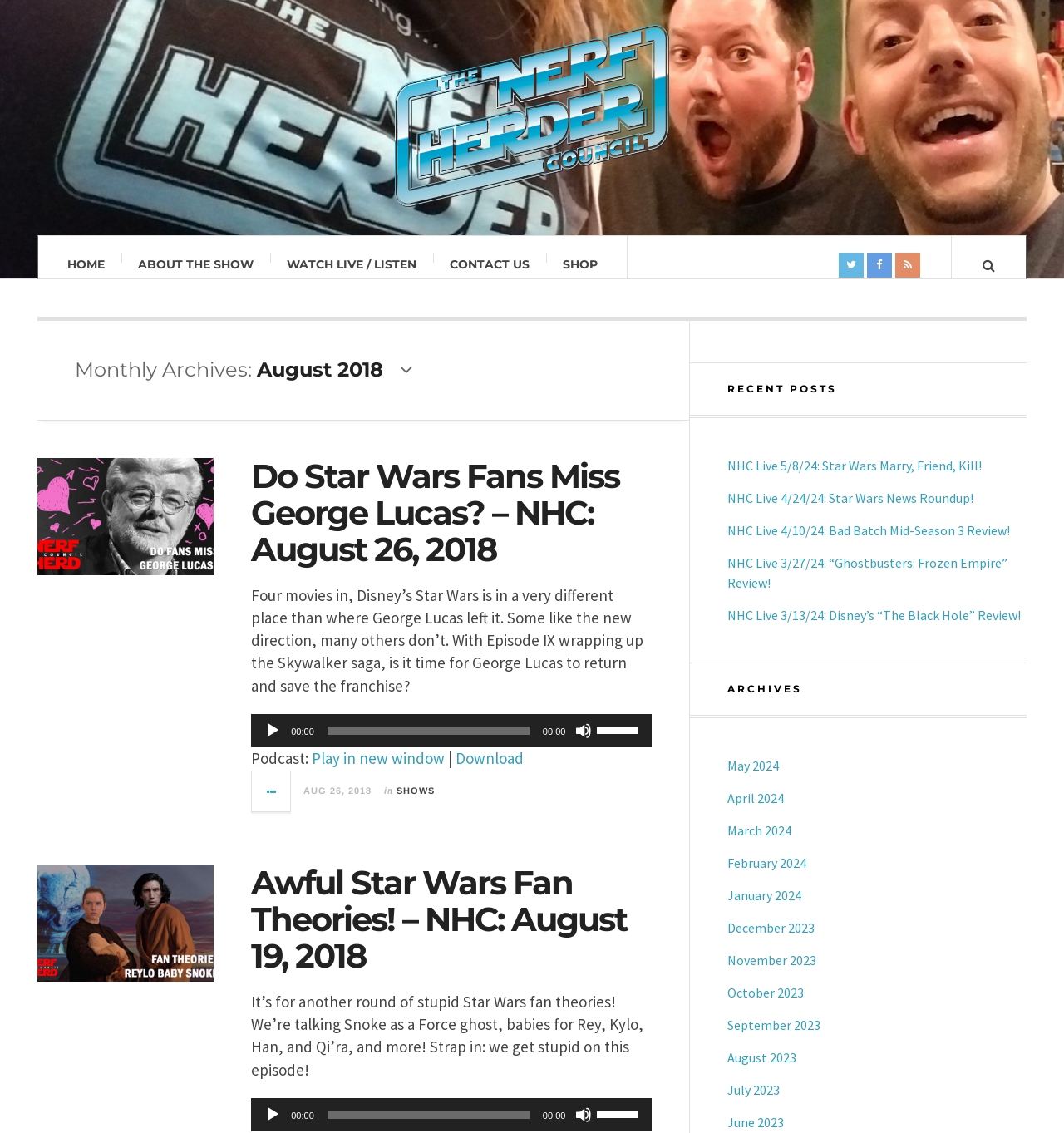Please respond to the question using a single word or phrase:
How many months are listed in the archives section?

12